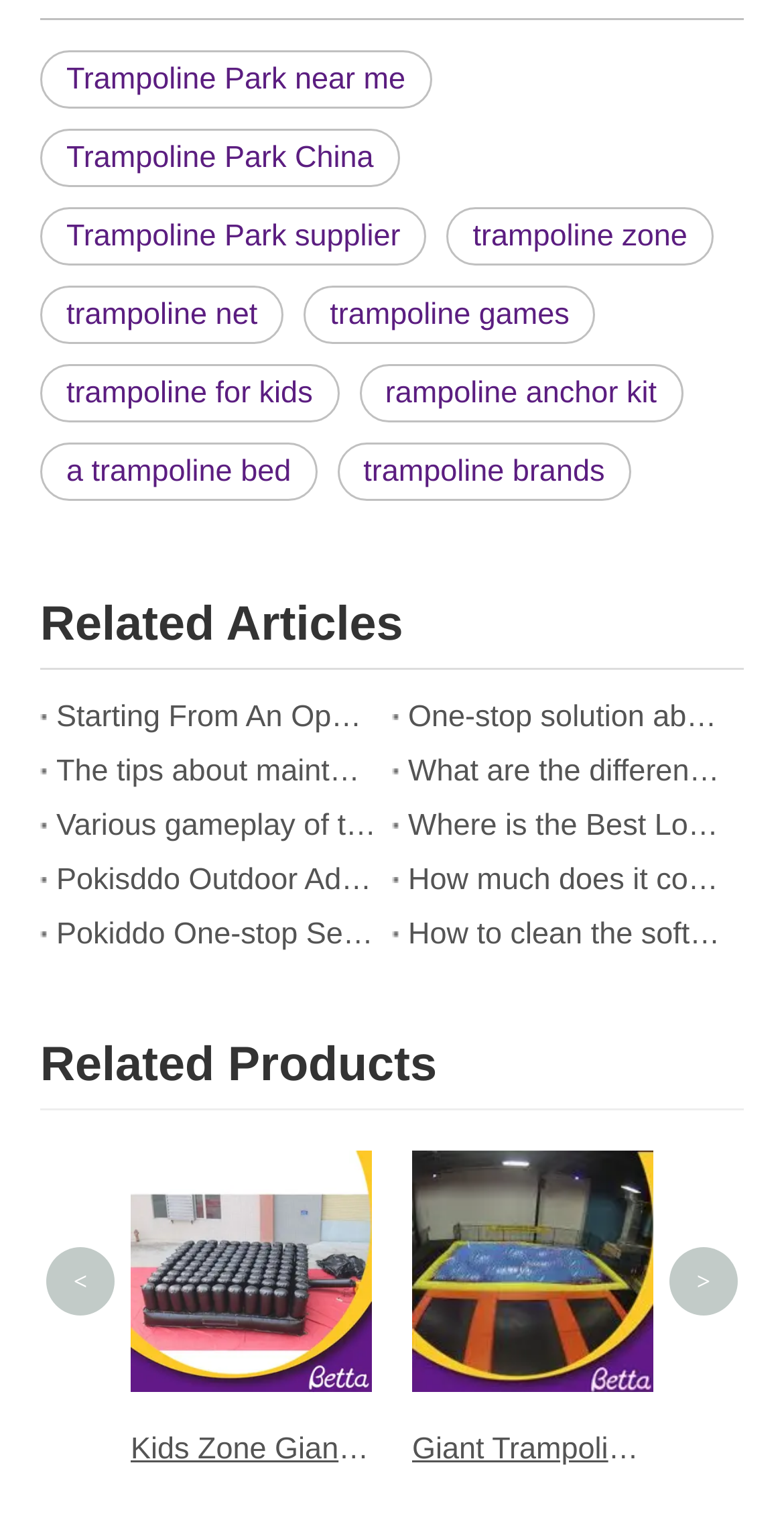Identify and provide the bounding box coordinates of the UI element described: "Trampoline Park China". The coordinates should be formatted as [left, top, right, bottom], with each number being a float between 0 and 1.

[0.051, 0.085, 0.51, 0.123]